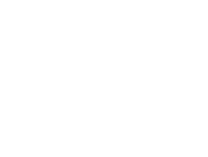Generate a comprehensive description of the image.

The image is a logo for the "Comeback Company," which focuses on the theme "Independent of Reality," possibly related to film or artistic events. The design likely signifies a creative and progressive ethos, with an emphasis on independent filmmaking. This context suggests that "Comeback Company" may be involved in promoting or producing independent films, hosting screenings, and engaging with cinematic communities. The logo serves as a visual representation of their mission, intended to capture the attention of art and film enthusiasts.